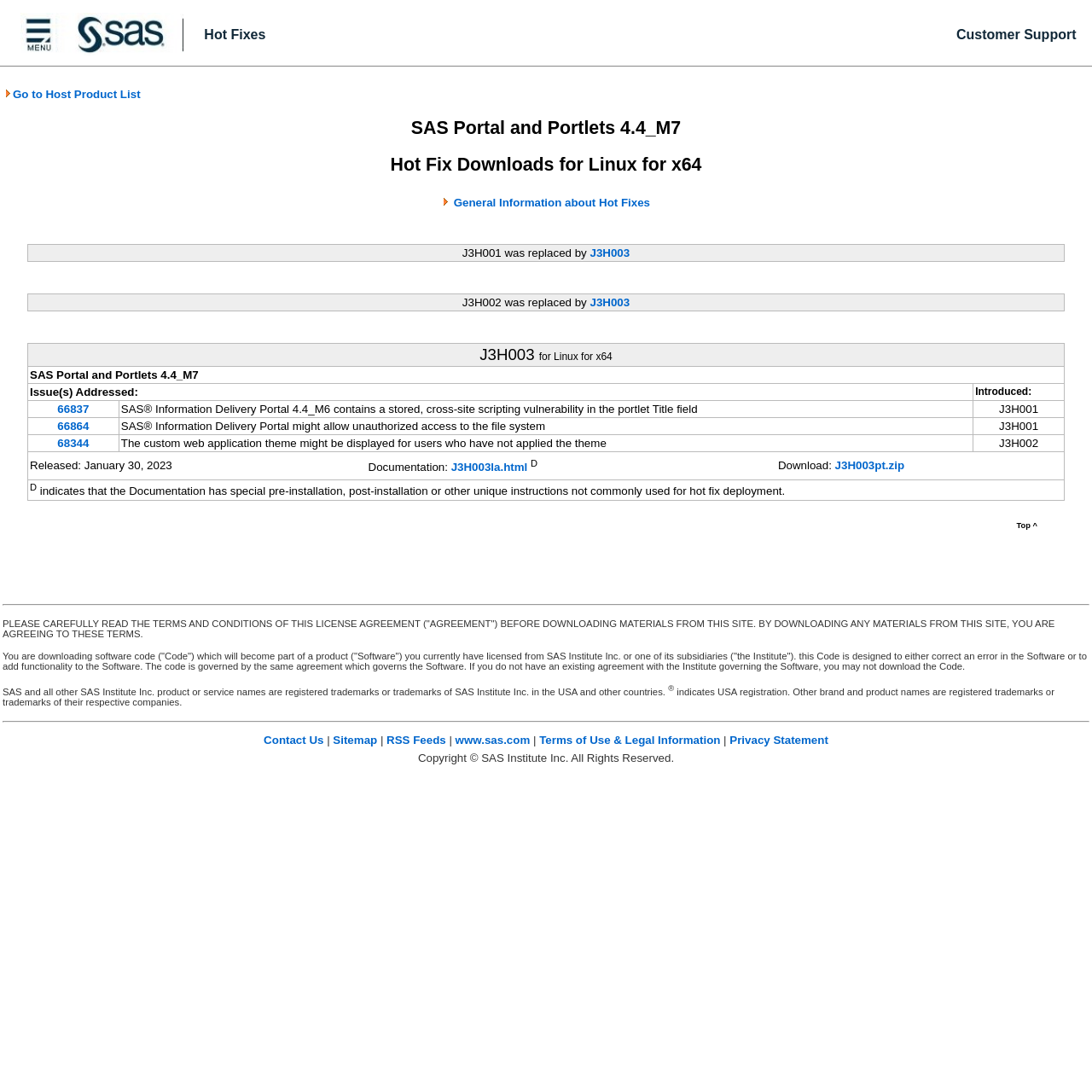Please find the bounding box coordinates of the element's region to be clicked to carry out this instruction: "Go to Host Product List".

[0.004, 0.08, 0.129, 0.092]